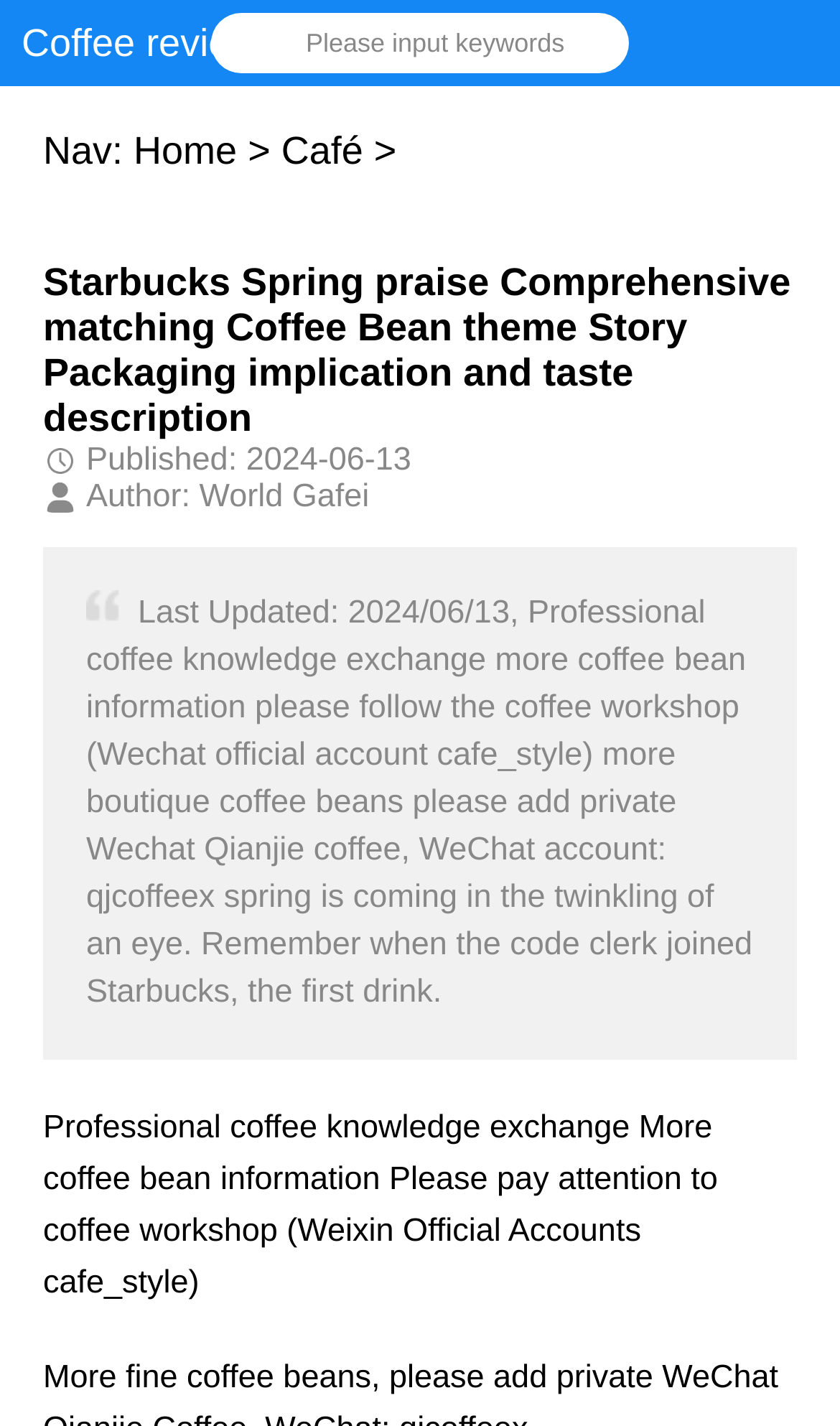Using a single word or phrase, answer the following question: 
What is the date of the last update?

2024-06-13